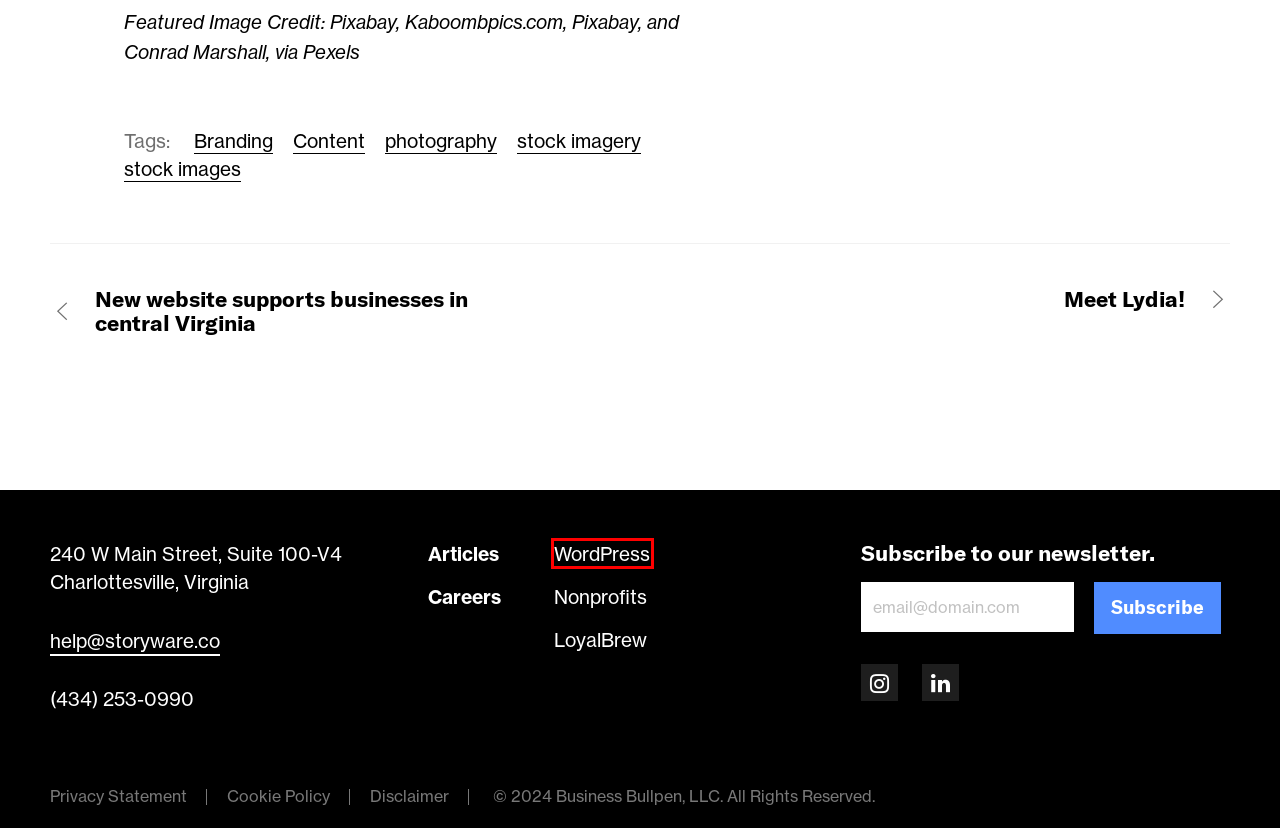Examine the screenshot of a webpage with a red bounding box around a UI element. Select the most accurate webpage description that corresponds to the new page after clicking the highlighted element. Here are the choices:
A. New website supports businesses in central Virginia
B. stock images Archives · Storyware
C. Web Design and Development for Nonprofits · Storyware
D. Content Archives · Storyware
E. Meet Lydia! · Storyware
F. Charlottesville WordPress Development, Richmond WordPress · Storyware
G. Disclaimer · Storyware
H. Branding Archives · Storyware

F